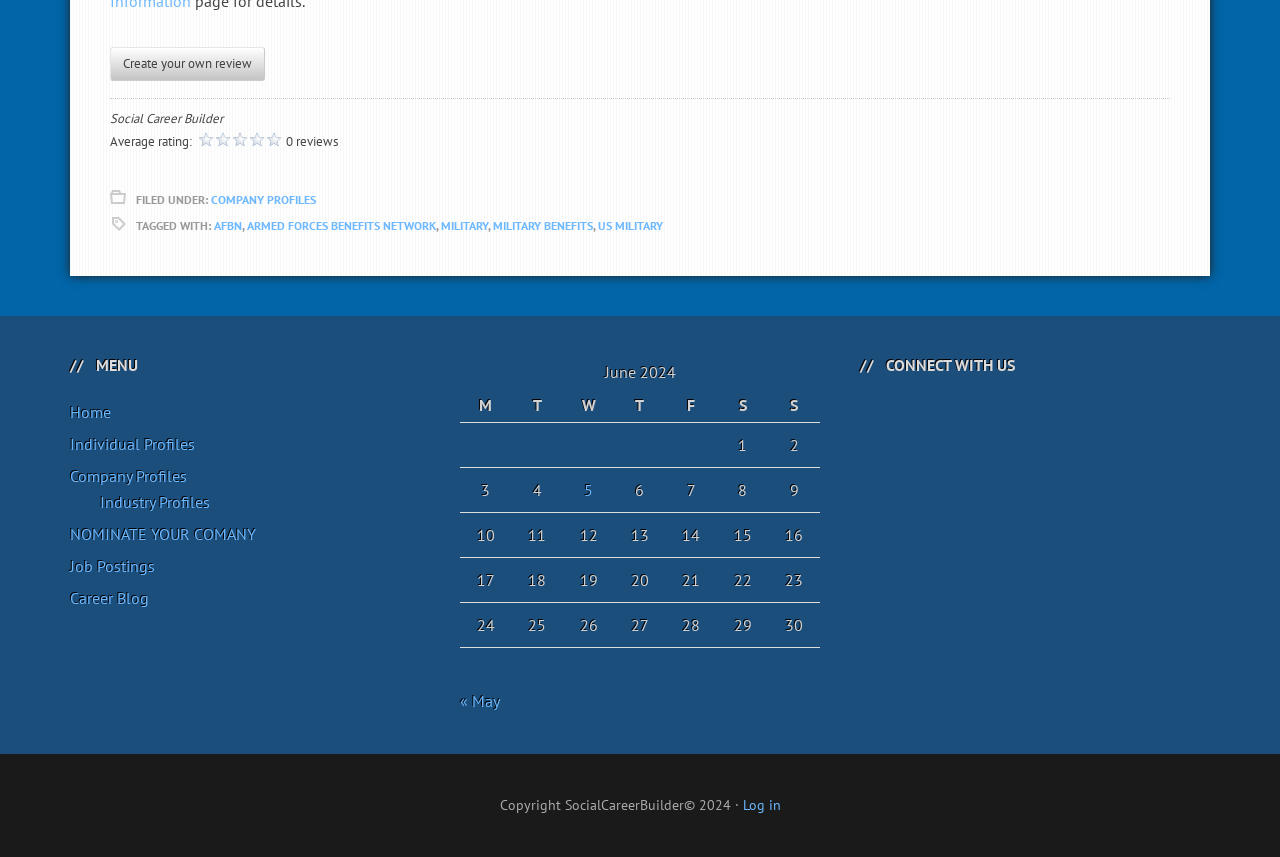Locate the bounding box coordinates of the area you need to click to fulfill this instruction: 'Visit Us On Facebook'. The coordinates must be in the form of four float numbers ranging from 0 to 1: [left, top, right, bottom].

[0.769, 0.477, 0.809, 0.5]